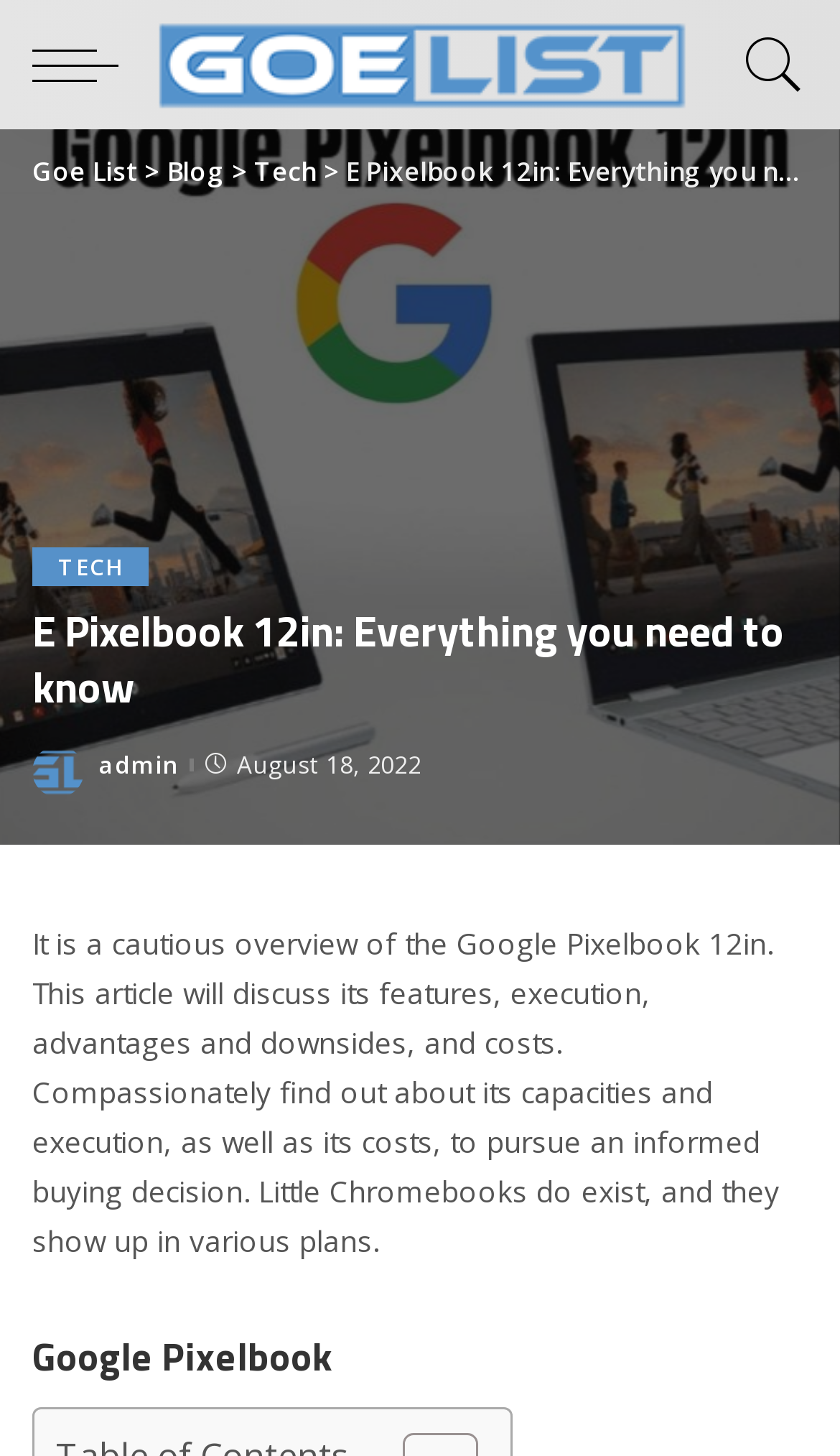Find and provide the bounding box coordinates for the UI element described with: "Tech".

[0.038, 0.376, 0.178, 0.403]